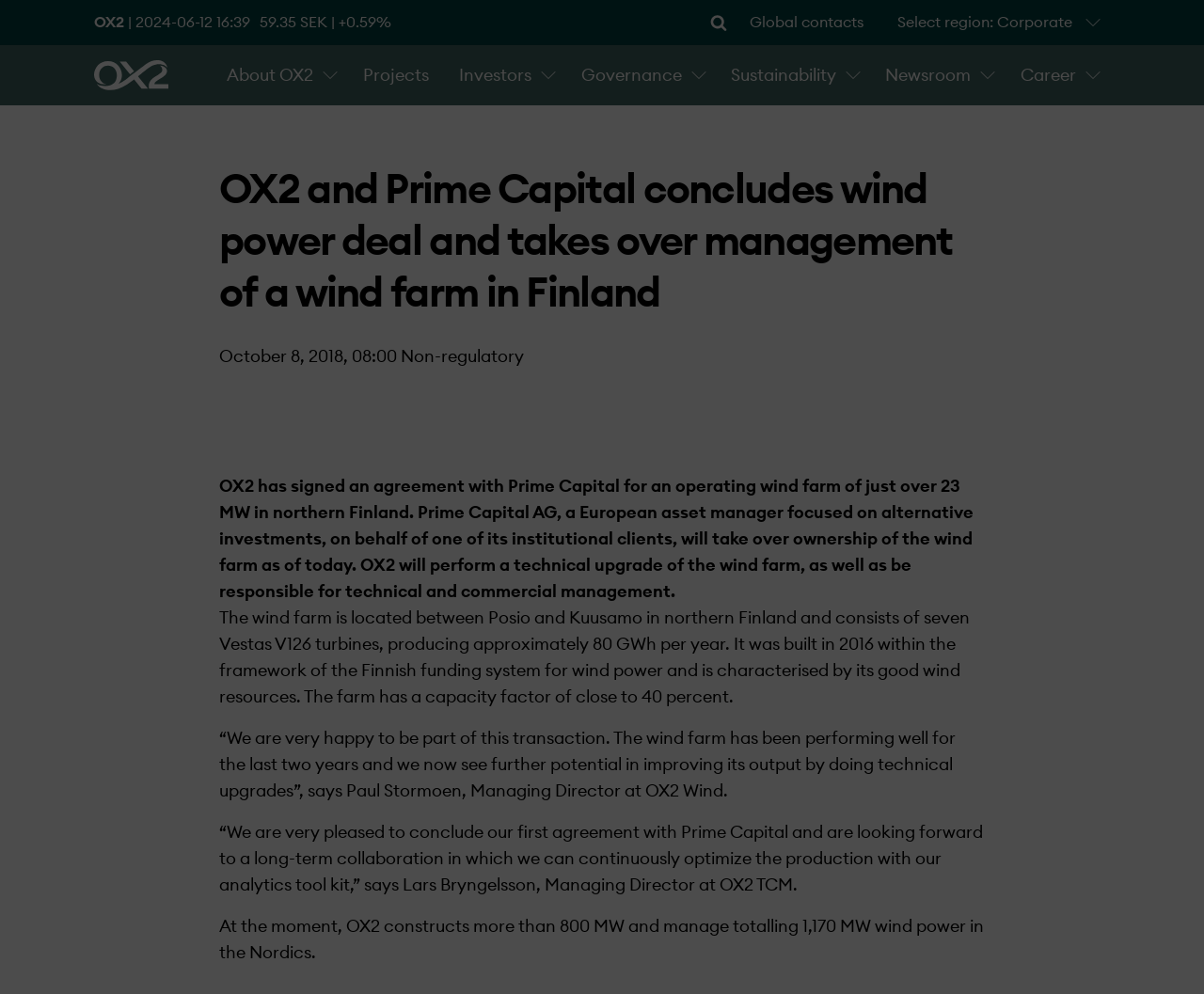Deliver a detailed narrative of the webpage's visual and textual elements.

The webpage appears to be a news article or press release from OX2, a company involved in wind power deals. At the top of the page, there is a header section with the company's logo, a search bar, and a few links to other sections of the website, such as "About OX2", "Projects", and "Newsroom".

Below the header section, there is a main heading that reads "OX2 and Prime Capital concludes wind power deal and takes over management of a wind farm in Finland". This heading is followed by a date, "October 8, 2018, 08:00", and a label "Non-regulatory".

The main content of the page is a news article that describes a wind power deal between OX2 and Prime Capital. The article is divided into several paragraphs, with the first paragraph explaining the agreement and the roles of each company. The subsequent paragraphs provide more details about the wind farm, including its location, capacity, and performance.

There are seven links to other sections of the website, including "Global contacts", "Logotype", "About OX2", "Projects", "Investors", "Governance", "Sustainability", "Newsroom", and "Career", which are positioned horizontally across the top of the page.

In the top-right corner, there is a section displaying the current stock price, "59.35", with a percentage change, "+0.59%".